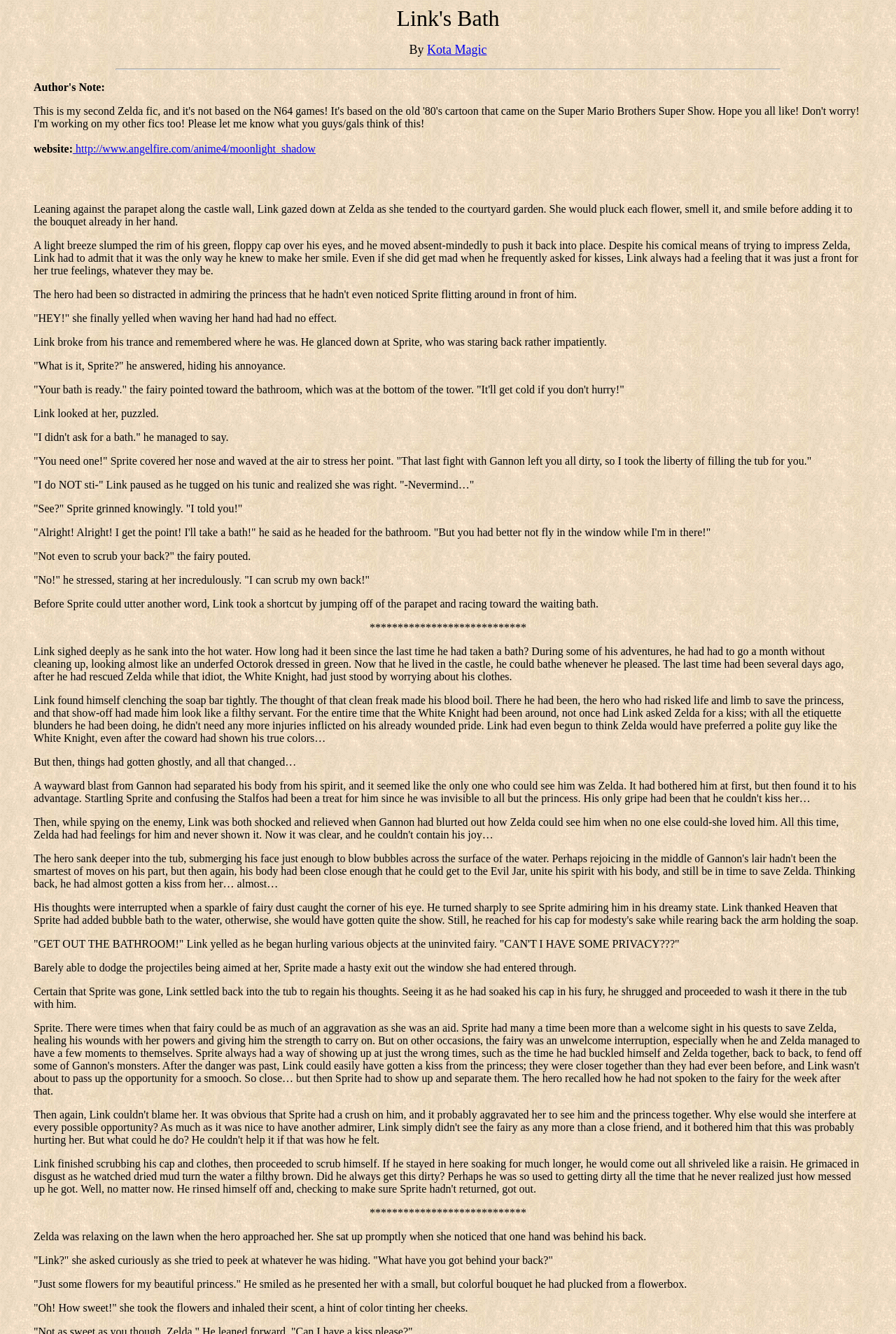Analyze the image and answer the question with as much detail as possible: 
Who helps Link prepare his bath?

According to the story, Sprite helps Link prepare his bath. This is evident from the text '“Your bath is ready.” the fairy pointed toward the bathroom, which was at the bottom of the tower. “It’ll get cold if you don’t hurry!”' where Sprite informs Link that his bath is ready.